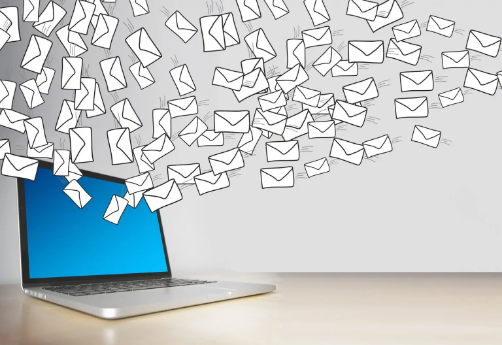What is the surface the laptop is placed on?
Using the image, answer in one word or phrase.

Wooden surface